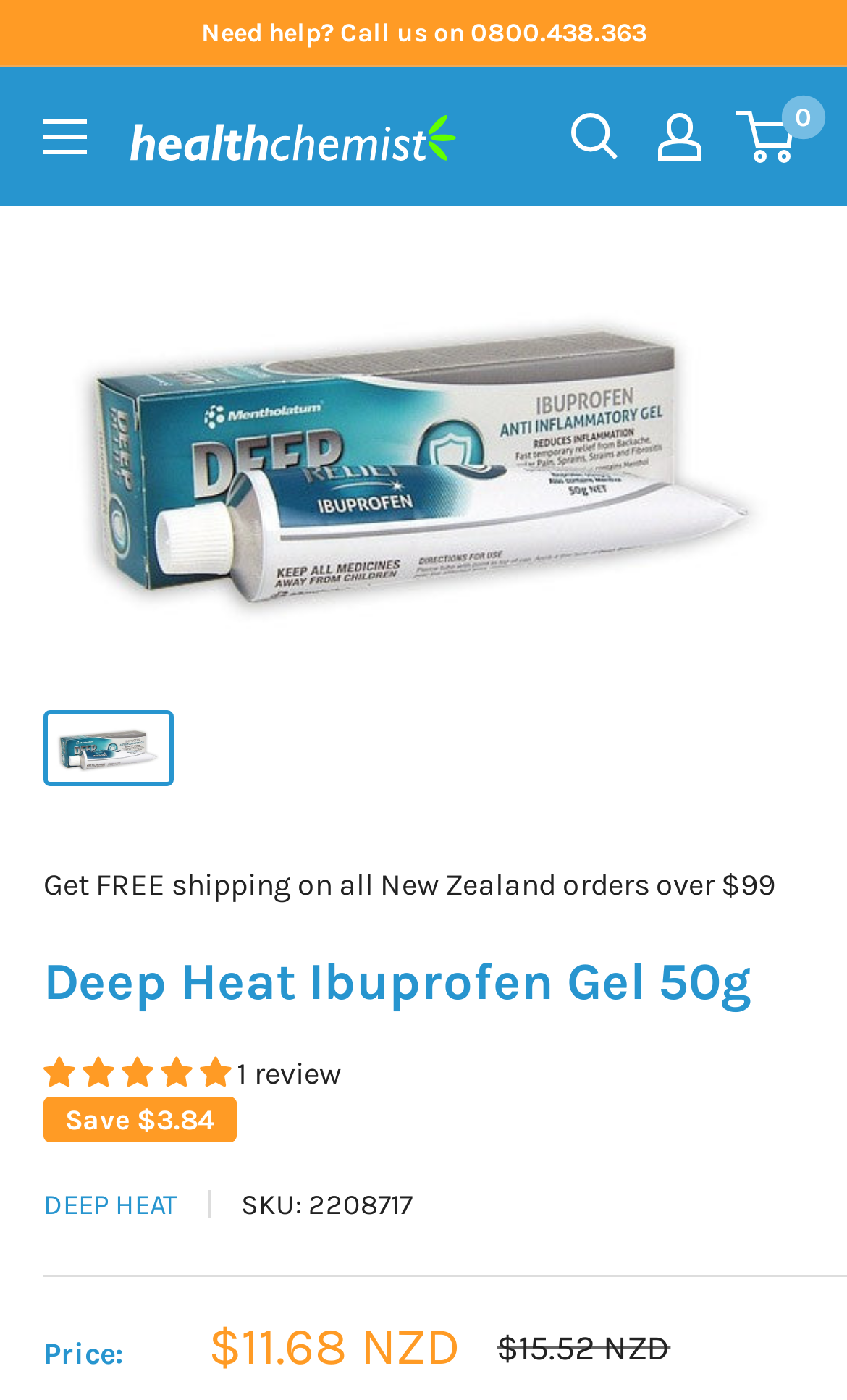From the image, can you give a detailed response to the question below:
Is there a search function on the webpage?

I inferred this from the presence of a link element 'Open search', which suggests that the webpage has a search function that can be accessed by clicking on this link.